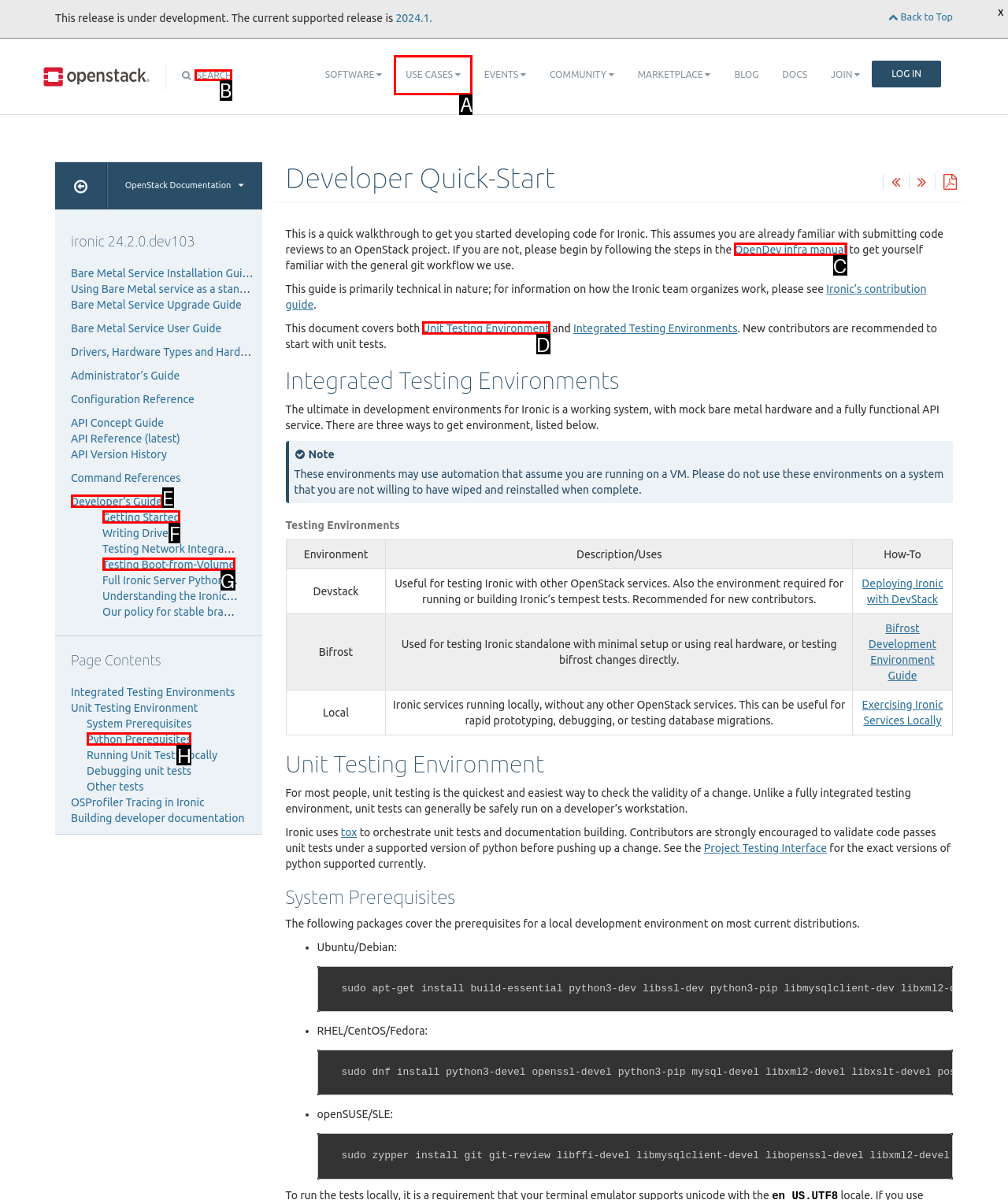Tell me which one HTML element you should click to complete the following task: Navigate to the 'PREVIOUS A Guide To Visiting Kelly Park at Rock Springs' post
Answer with the option's letter from the given choices directly.

None